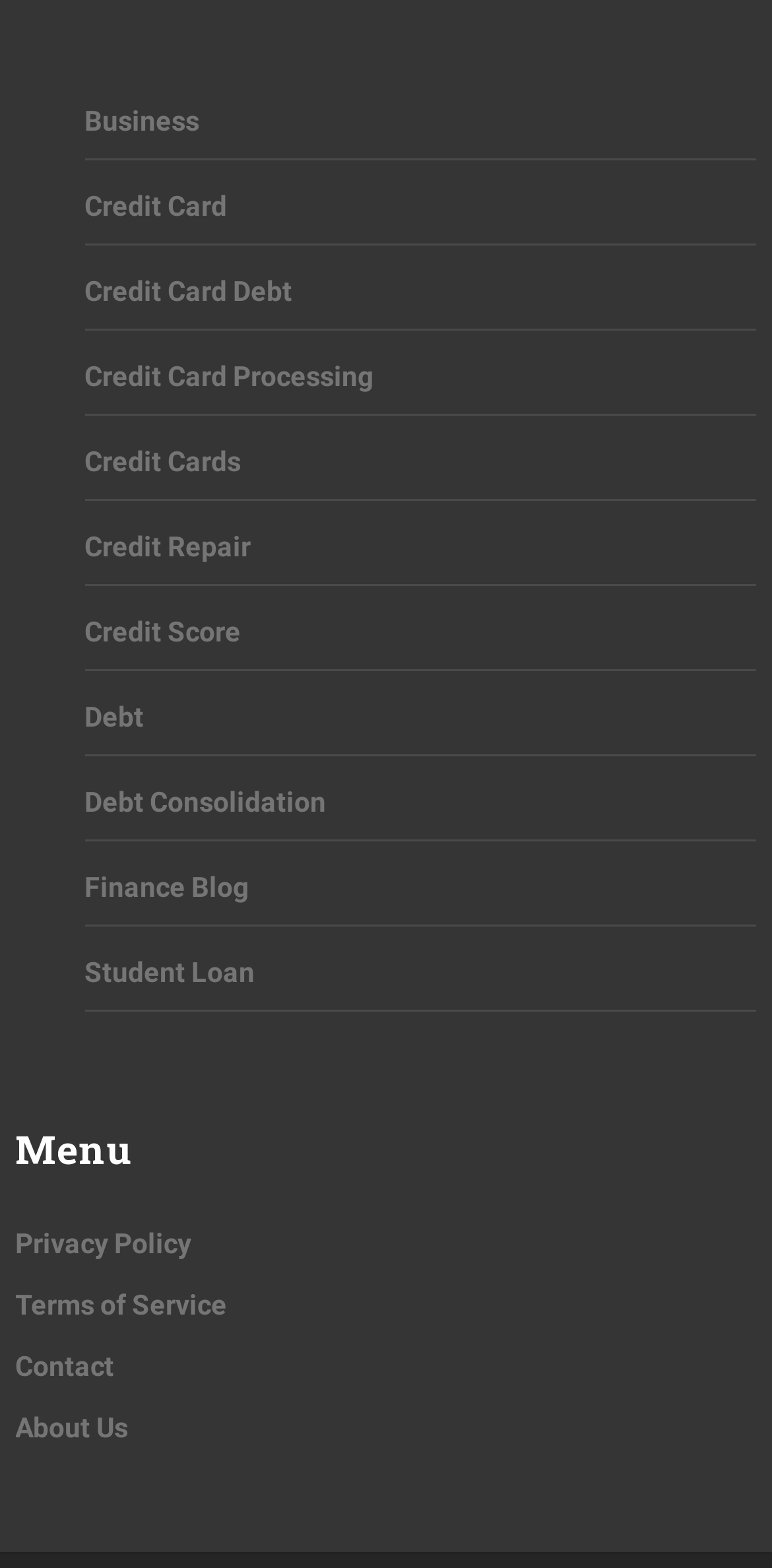How many links are in the menu?
Please provide a comprehensive answer based on the details in the screenshot.

There are 9 links in the menu, which are 'Business', 'Credit Card', 'Credit Card Debt', 'Credit Card Processing', 'Credit Cards', 'Credit Repair', 'Credit Score', 'Debt', and 'Debt Consolidation'. These links are located at the top-left corner of the webpage, with bounding boxes ranging from [0.11, 0.067, 0.258, 0.087] to [0.11, 0.501, 0.423, 0.521].